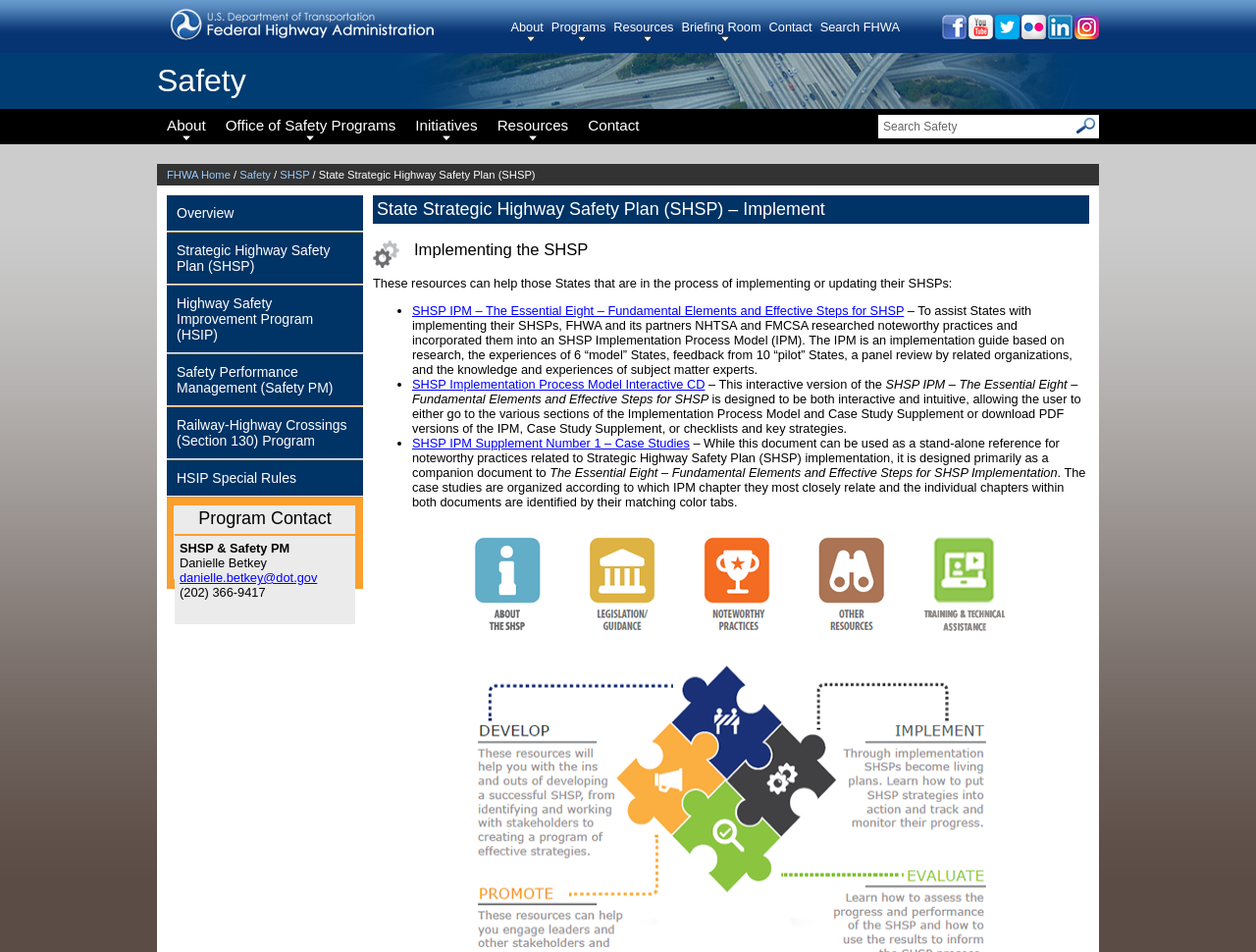What is the name of the department?
Look at the image and respond with a one-word or short-phrase answer.

U.S. Department of Transportation